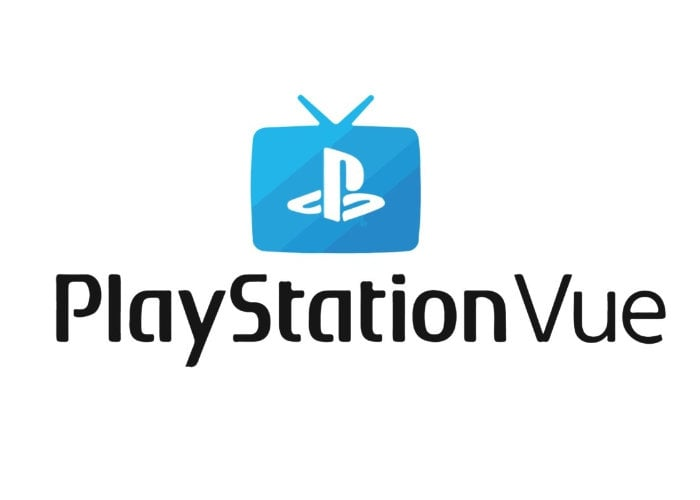What is written below the television graphic?
Using the information from the image, give a concise answer in one word or a short phrase.

PlayStation Vue